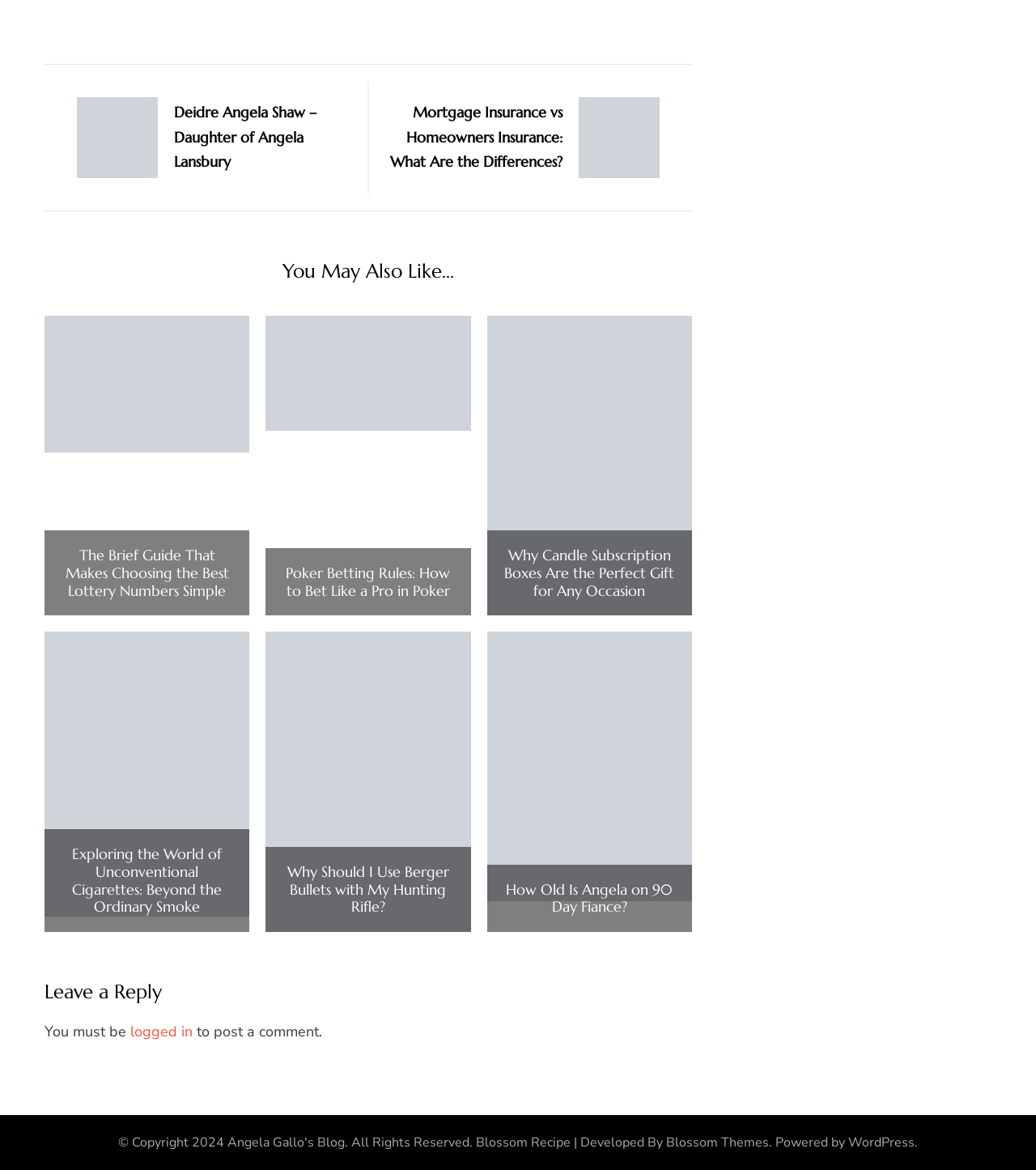What is required to post a comment?
Based on the visual information, provide a detailed and comprehensive answer.

The webpage contains a static text element that says 'You must be logged in to post a comment.' This indicates that the user must be logged in to post a comment on the webpage.